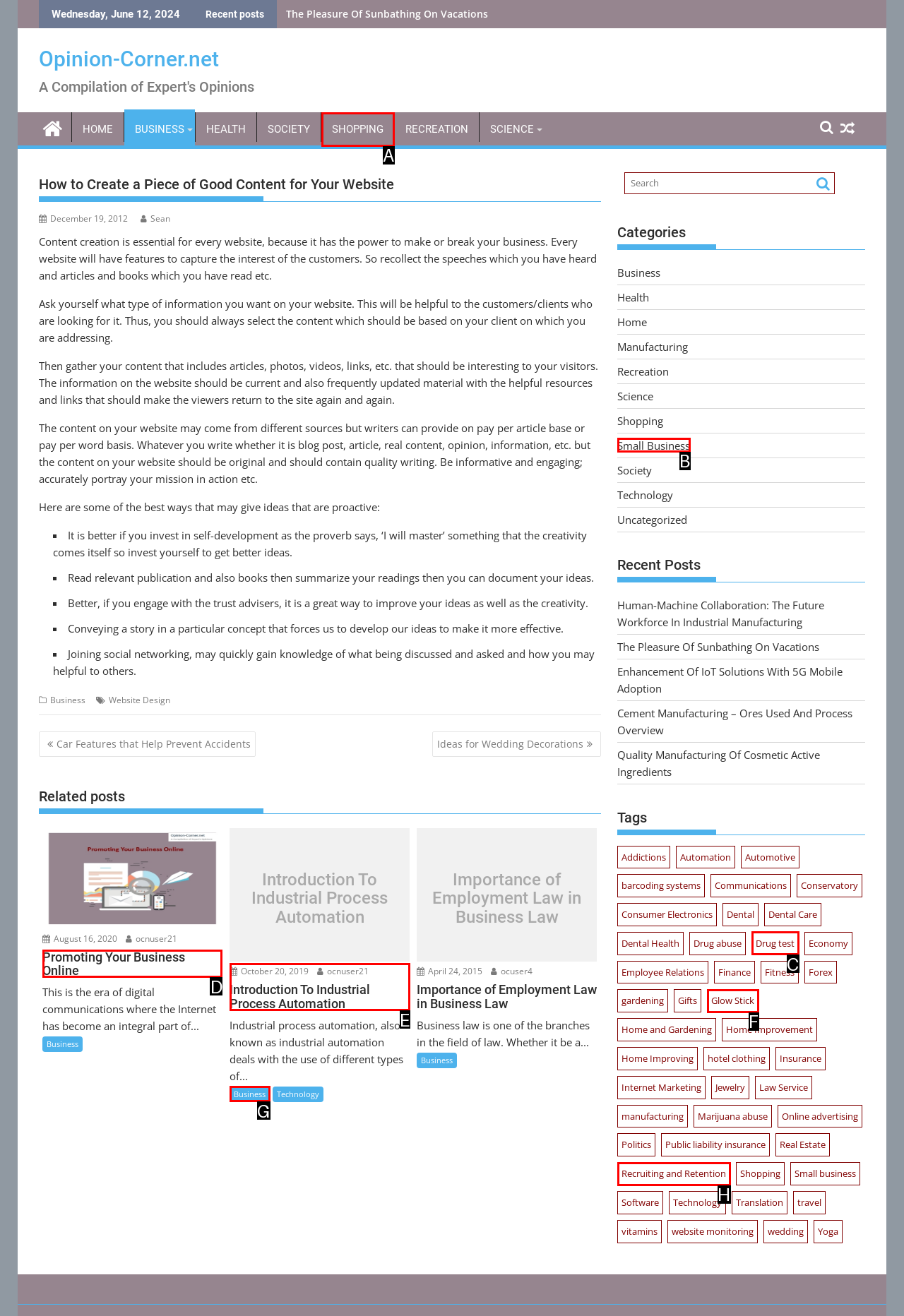For the task: Read the 'Promoting Your Business Online' article, specify the letter of the option that should be clicked. Answer with the letter only.

D